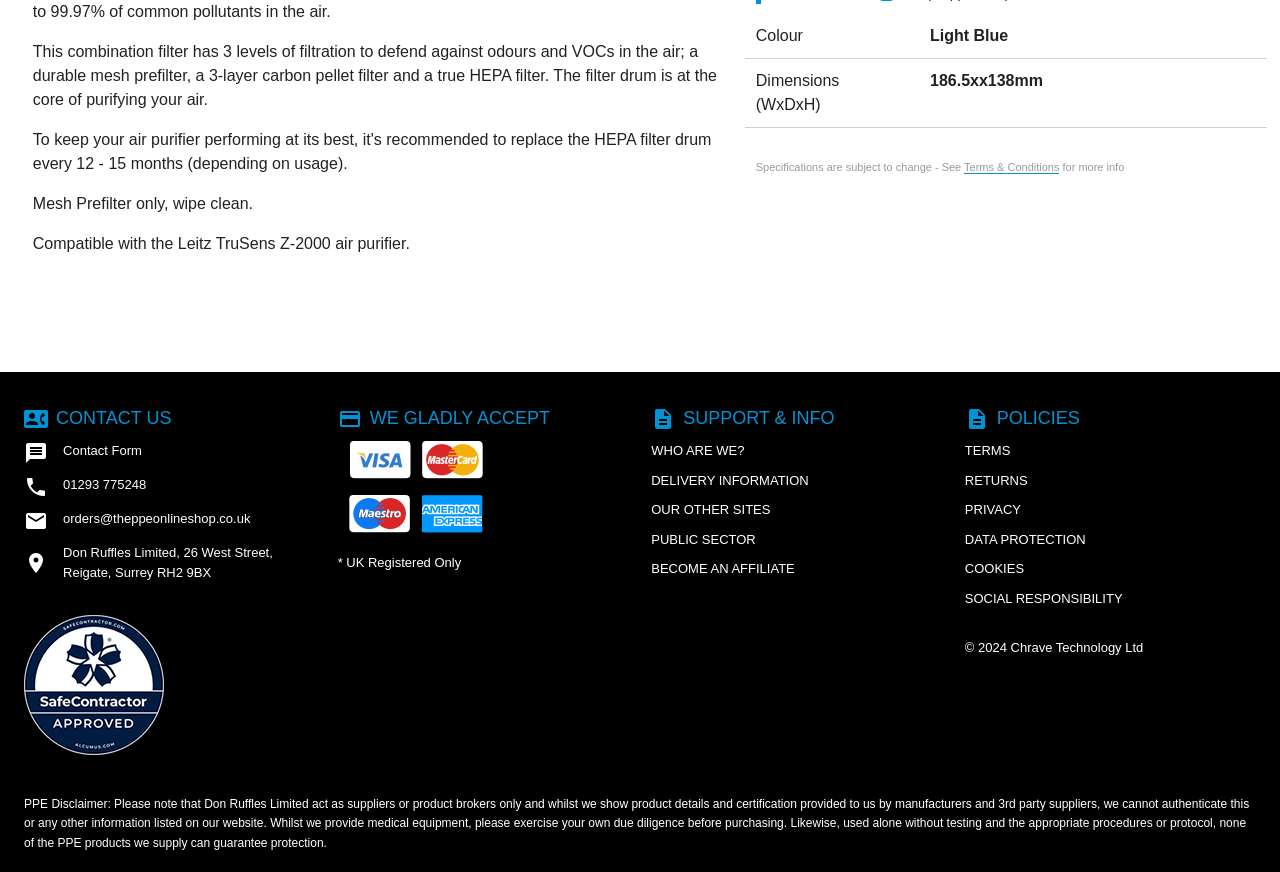Specify the bounding box coordinates of the element's region that should be clicked to achieve the following instruction: "Call 01293 775248". The bounding box coordinates consist of four float numbers between 0 and 1, in the format [left, top, right, bottom].

[0.019, 0.545, 0.114, 0.573]